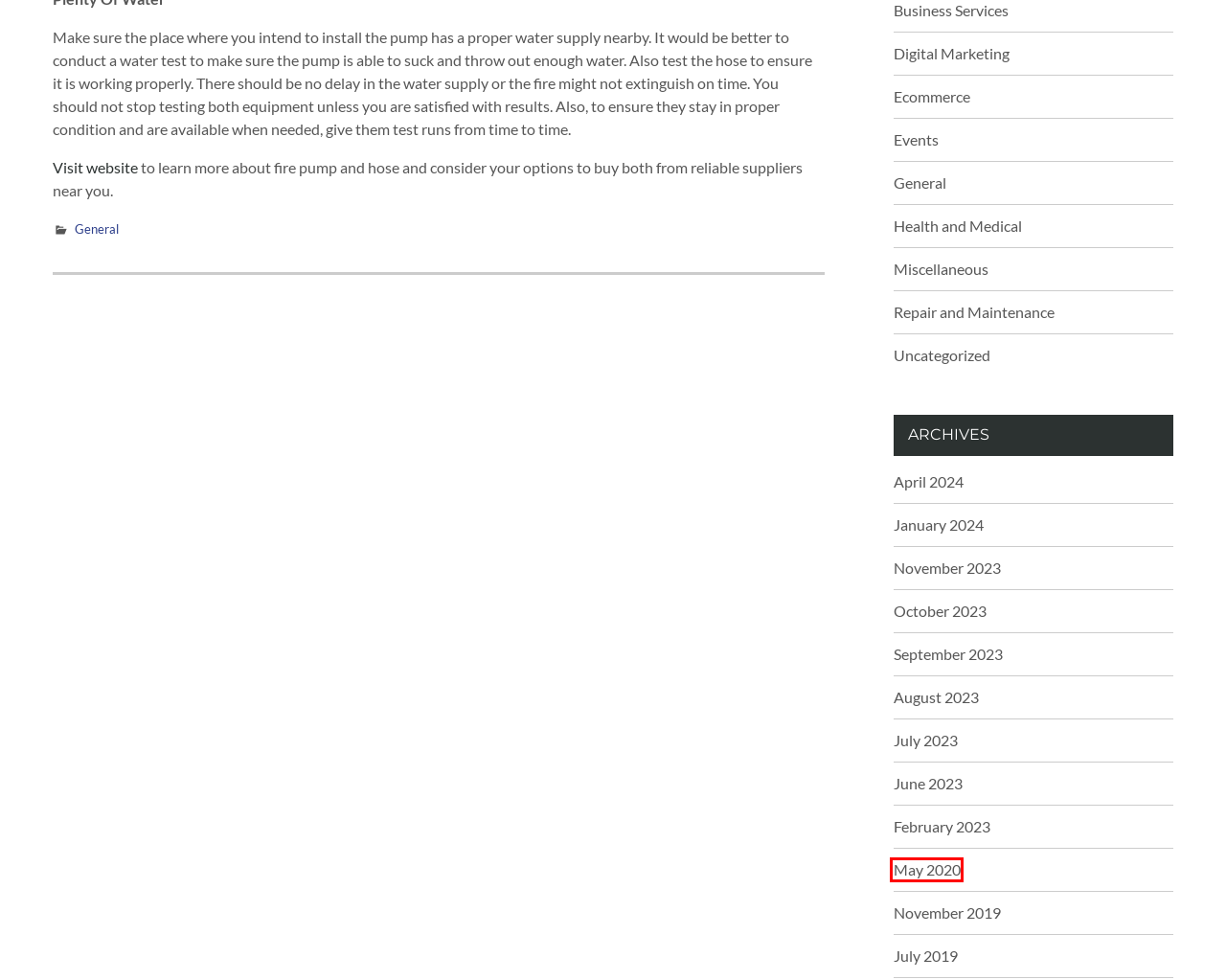A screenshot of a webpage is given, marked with a red bounding box around a UI element. Please select the most appropriate webpage description that fits the new page after clicking the highlighted element. Here are the candidates:
A. February 2023 – Silly Little Sparrow
B. May 2020 – Silly Little Sparrow
C. November 2023 – Silly Little Sparrow
D. September 2023 – Silly Little Sparrow
E. Repair and Maintenance – Silly Little Sparrow
F. November 2019 – Silly Little Sparrow
G. August 2023 – Silly Little Sparrow
H. Health and Medical – Silly Little Sparrow

B